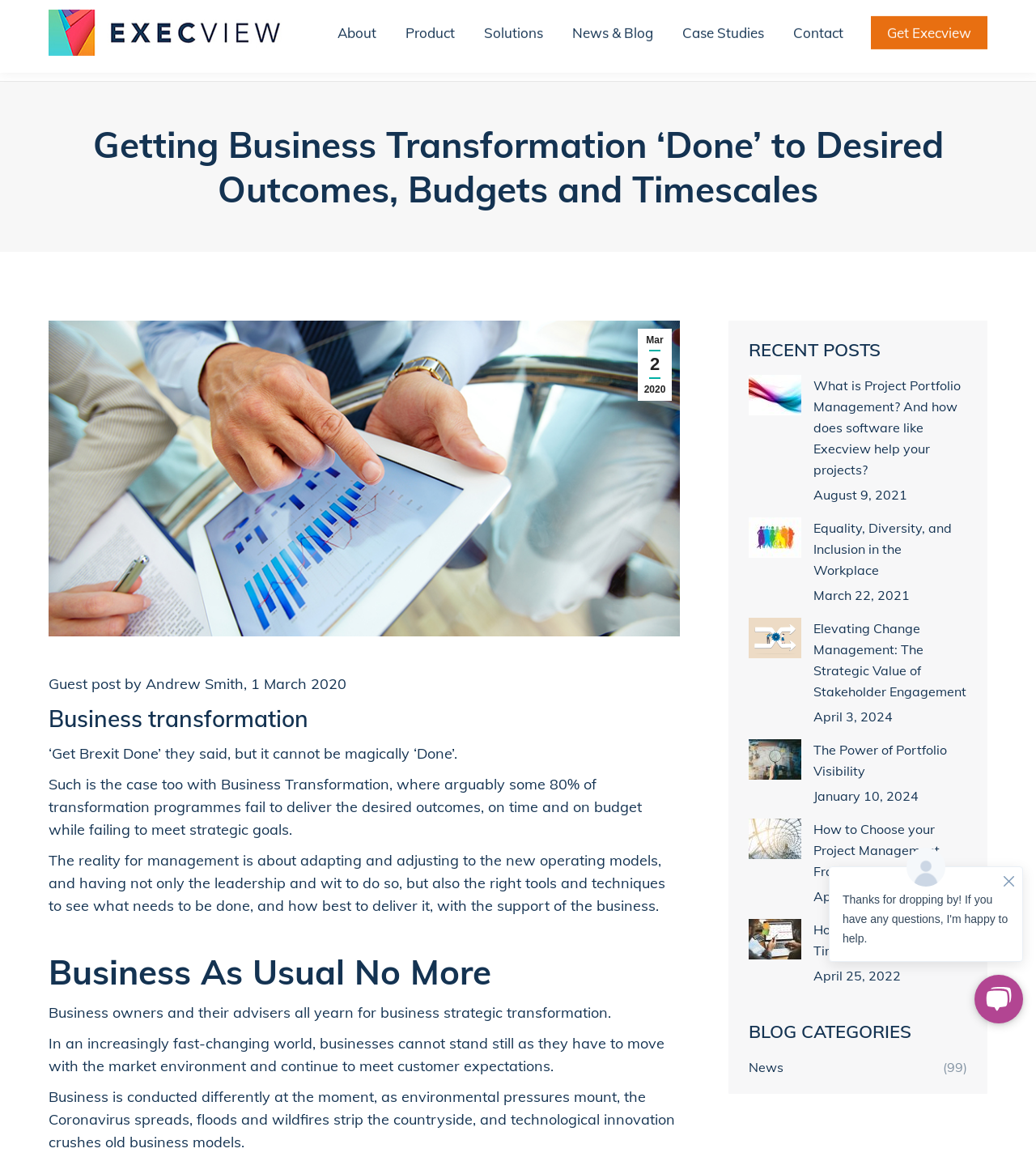Identify the bounding box coordinates necessary to click and complete the given instruction: "Read the article 'What is Project Portfolio Management? And how does software like Execview help your projects?'".

[0.785, 0.324, 0.934, 0.415]